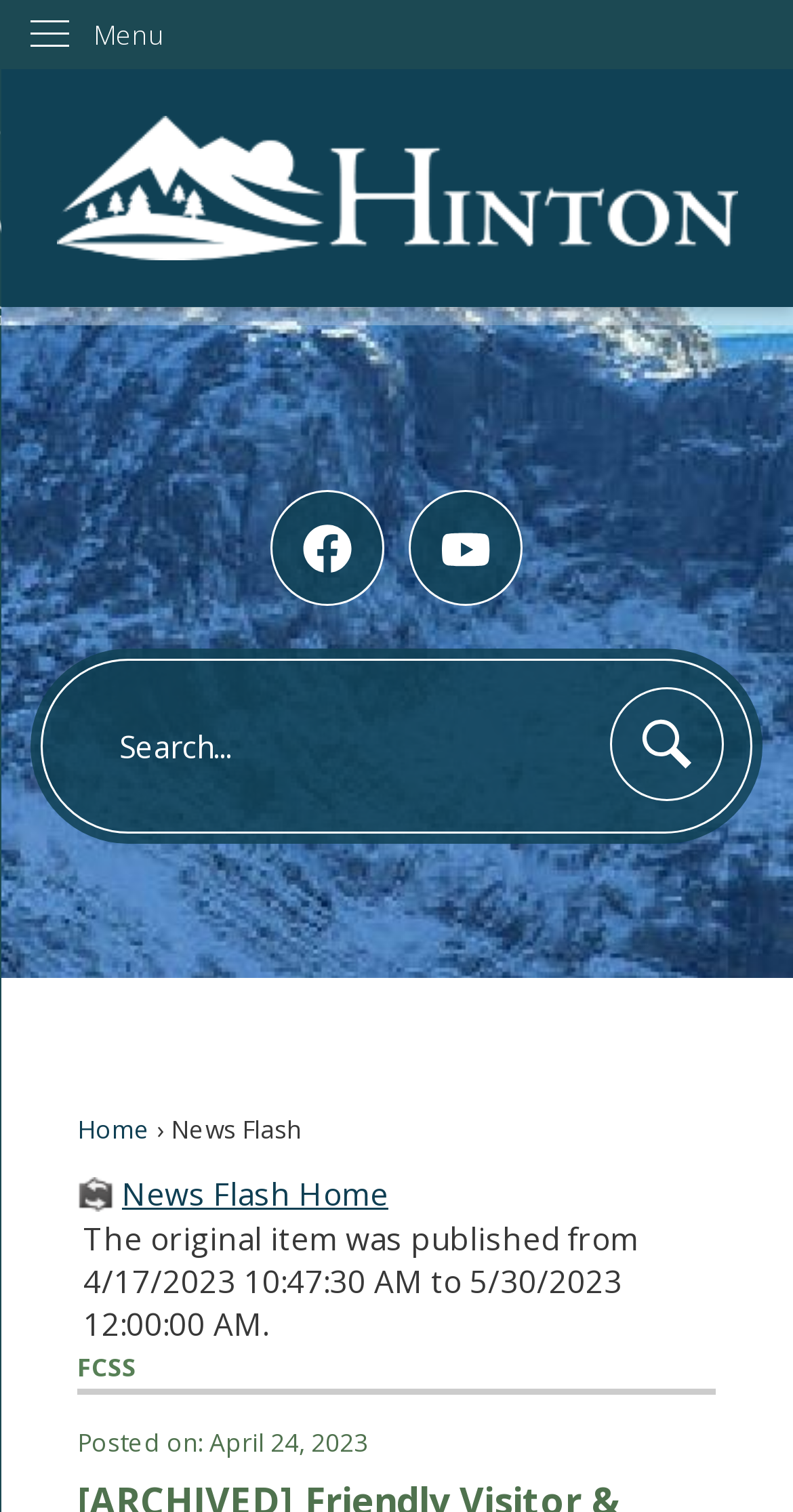Please determine the bounding box coordinates of the section I need to click to accomplish this instruction: "Click Search button".

[0.769, 0.454, 0.912, 0.53]